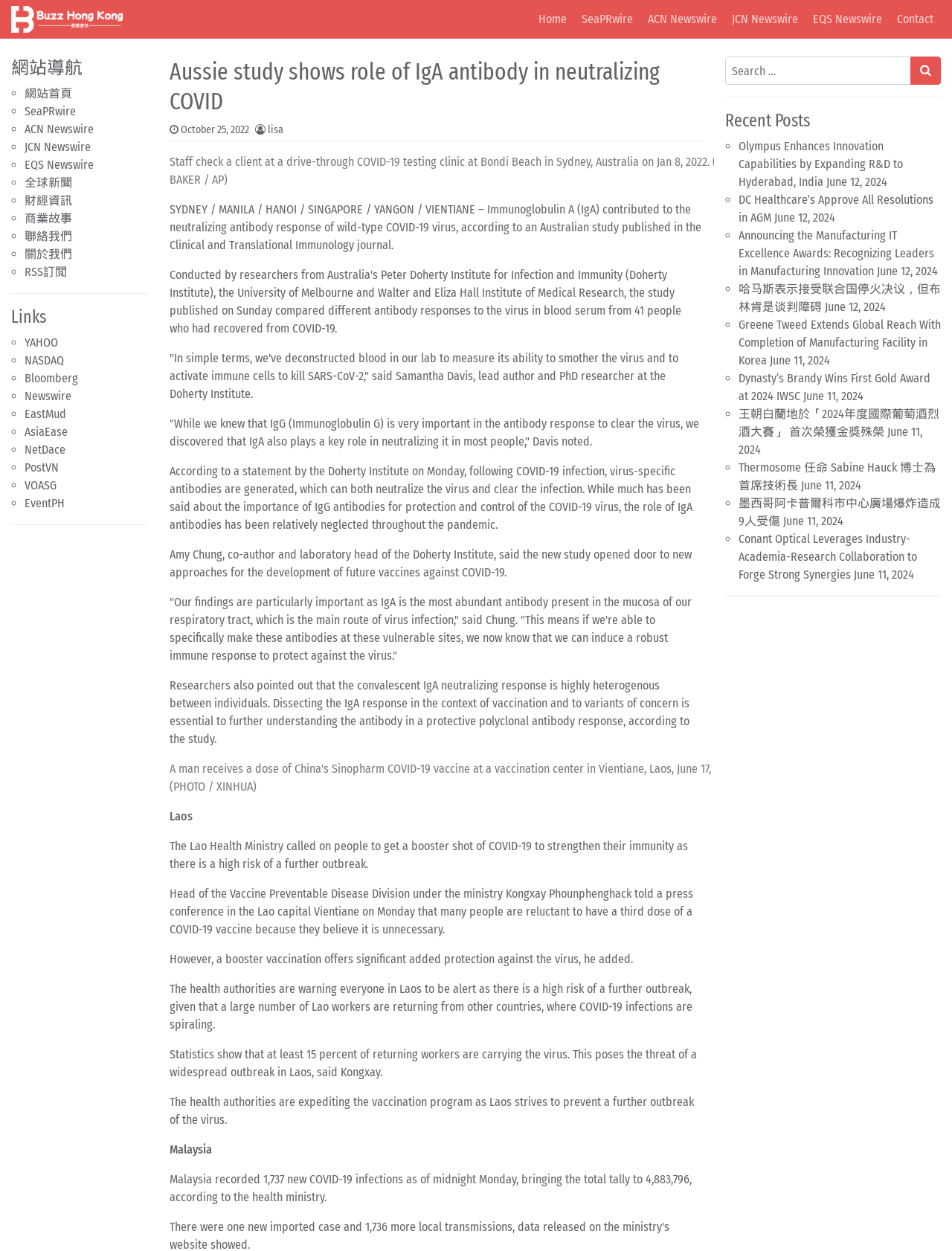Locate the bounding box of the UI element with the following description: "EQS Newswire".

[0.026, 0.126, 0.098, 0.137]